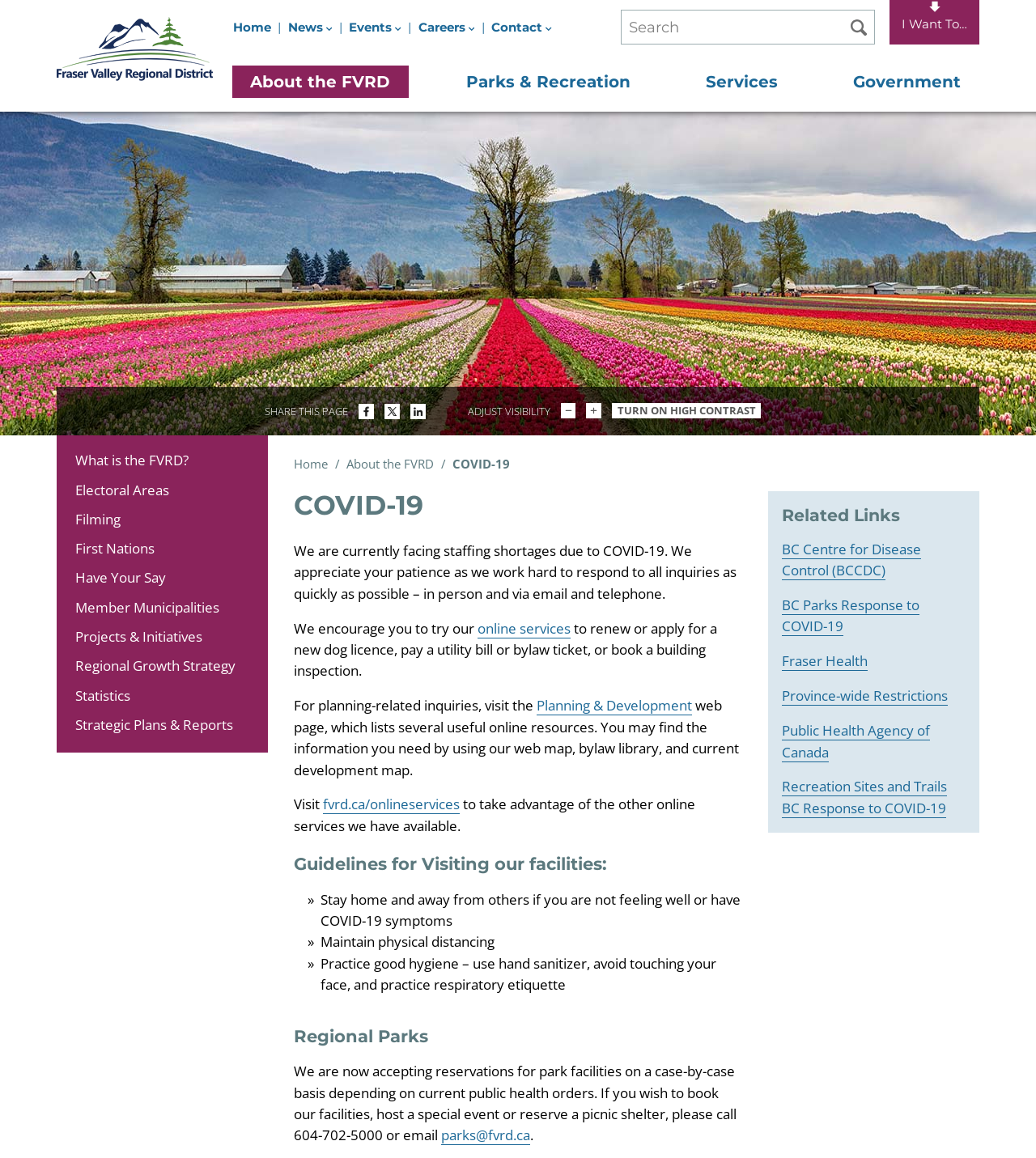Give an extensive and precise description of the webpage.

The webpage is about COVID-19 information and resources provided by the Fraser Valley Regional District (FVRD). At the top left corner, there is the FVRD logo and a heading with the same name. Below the logo, there are main navigation links, including "About the FVRD", "Parks & Recreation", "Services", and "Government". 

To the right of the main navigation links, there is a utility navigation section with links to "Home", "News", "Events", "Careers", and "Contact". Each of these links has a small icon next to it. 

Below the utility navigation section, there is a search bar with a heading "Search Our Site" and a "SEARCH" button. 

On the left side of the page, there is a section navigation menu with links related to "About the FVRD", including "What is the FVRD?", "Electoral Areas", "Filming", and more. 

The main content of the page is about COVID-19. There is a heading "COVID-19" followed by a message about staffing shortages due to the pandemic. The message encourages users to try online services, such as renewing or applying for a dog license, paying utility bills, or booking building inspections. 

Below the message, there are guidelines for visiting FVRD facilities, including staying home if not feeling well, maintaining physical distancing, and practicing good hygiene. 

Further down, there is a section about regional parks, stating that reservations for park facilities are being accepted on a case-by-case basis depending on public health orders. 

Finally, there is a "Related Links" section with links to external resources, including the BC Centre for Disease Control, BC Parks Response to COVID-19, and the Public Health Agency of Canada.